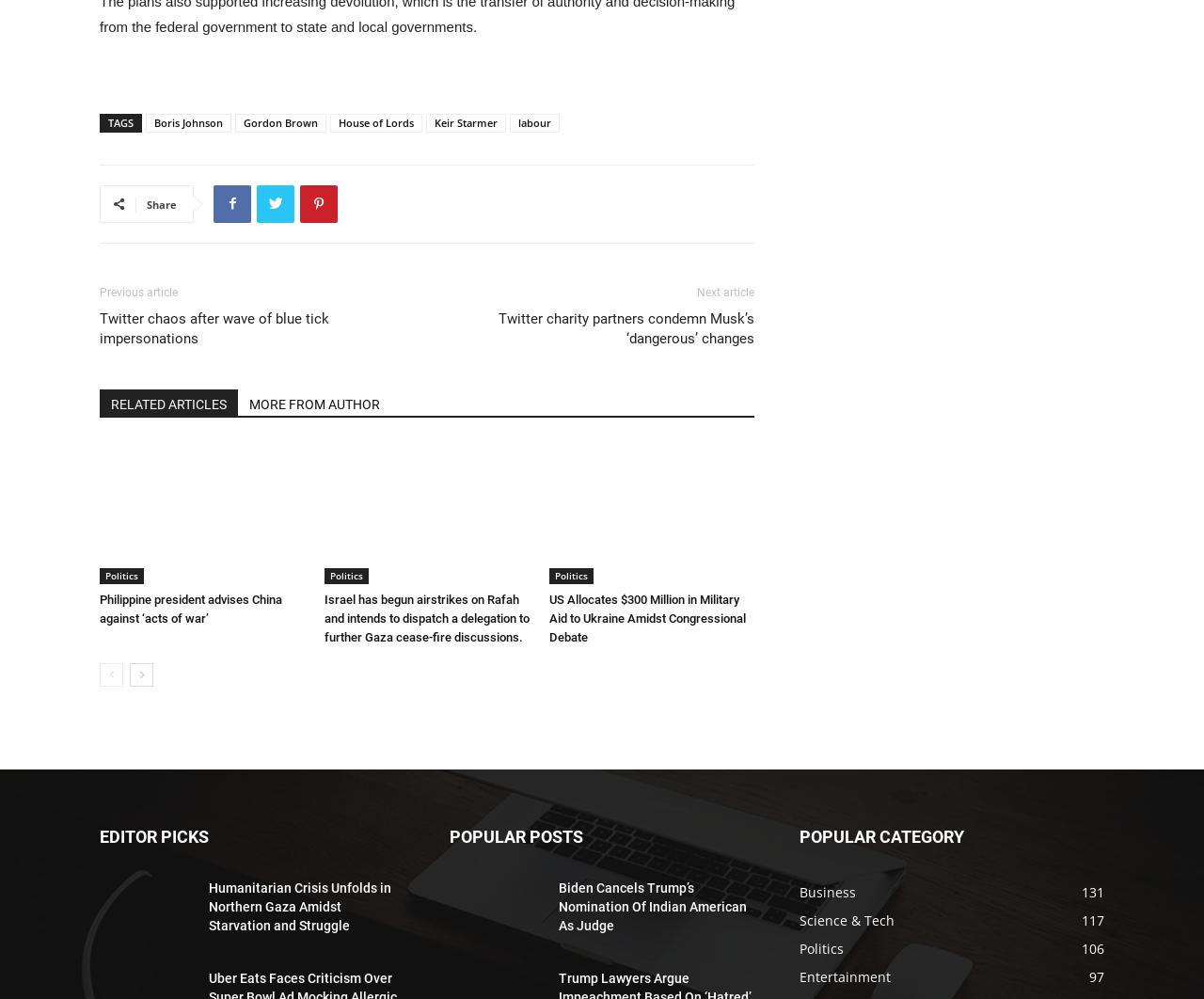Determine the bounding box coordinates of the clickable area required to perform the following instruction: "Read more about Philippine president advises China against ‘acts of war’". The coordinates should be represented as four float numbers between 0 and 1: [left, top, right, bottom].

[0.083, 0.443, 0.253, 0.584]